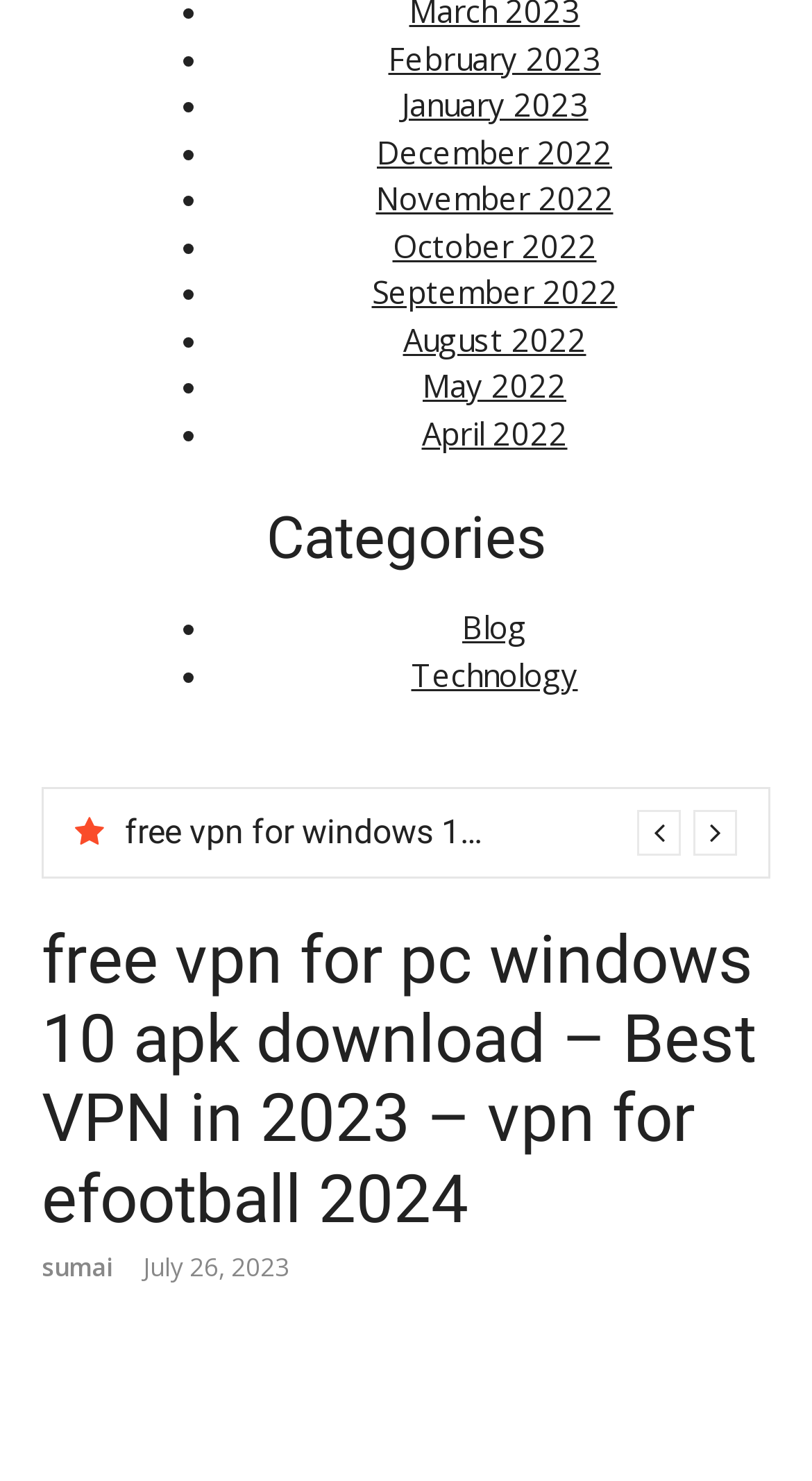Based on the element description: "Blog", identify the UI element and provide its bounding box coordinates. Use four float numbers between 0 and 1, [left, top, right, bottom].

[0.569, 0.409, 0.649, 0.437]